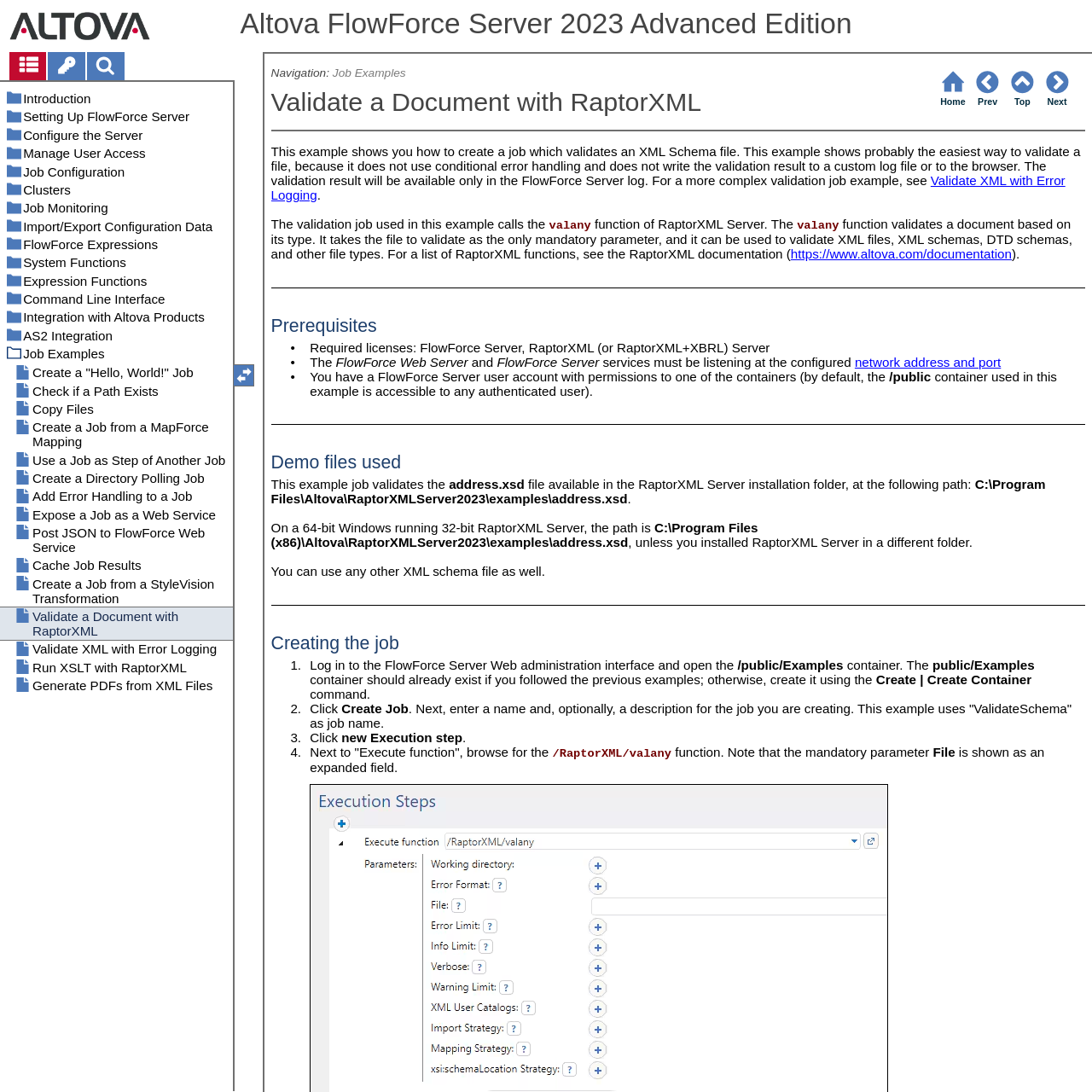How many versions of FlowForce Server are listed?
Analyze the screenshot and provide a detailed answer to the question.

The webpage lists five versions of FlowForce Server, which are Version 2023, Version 2022, Version 2021, Version 2020, and Version 2019. These versions are listed as links on the webpage.